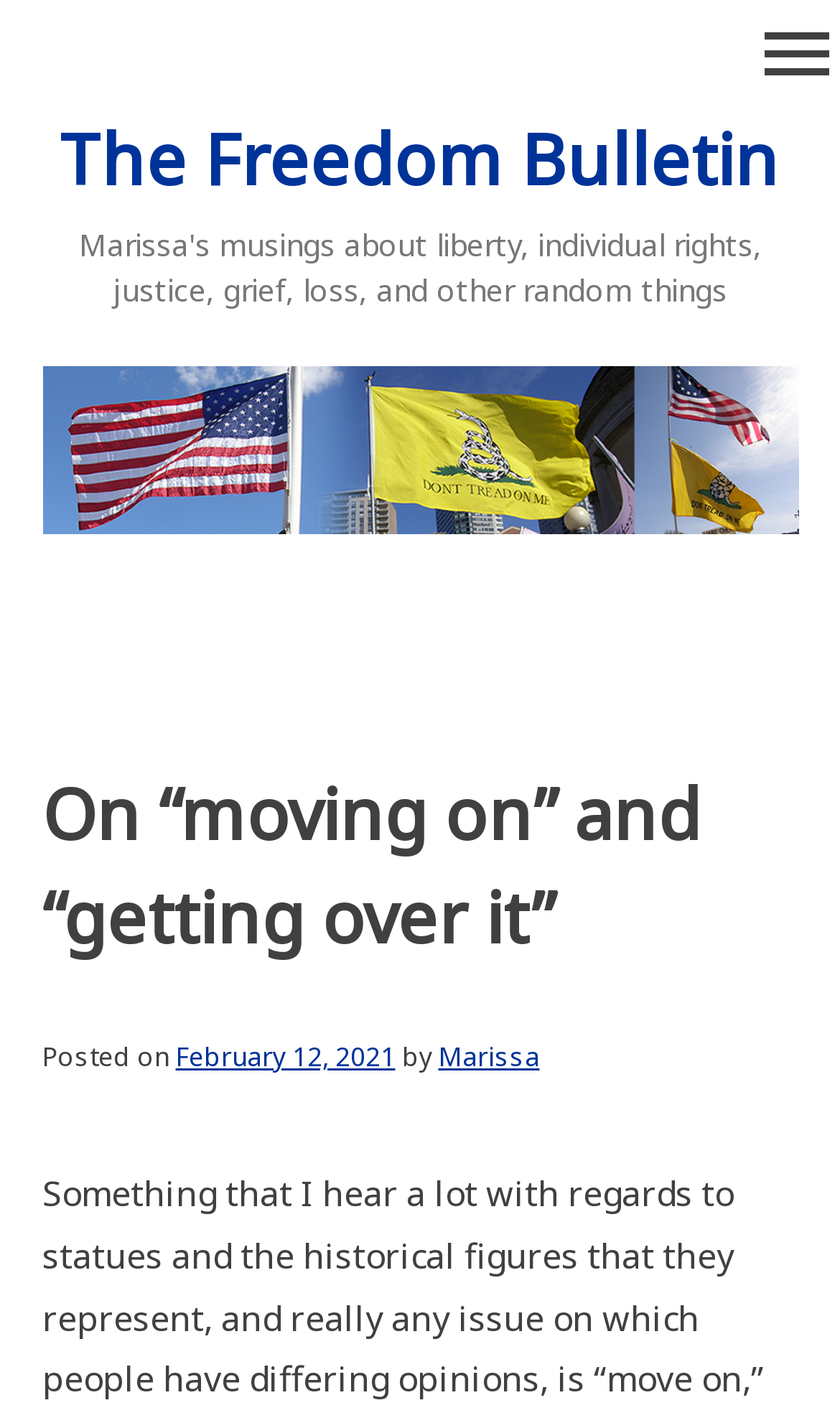Please reply to the following question using a single word or phrase: 
What is the date of the post?

February 12, 2021